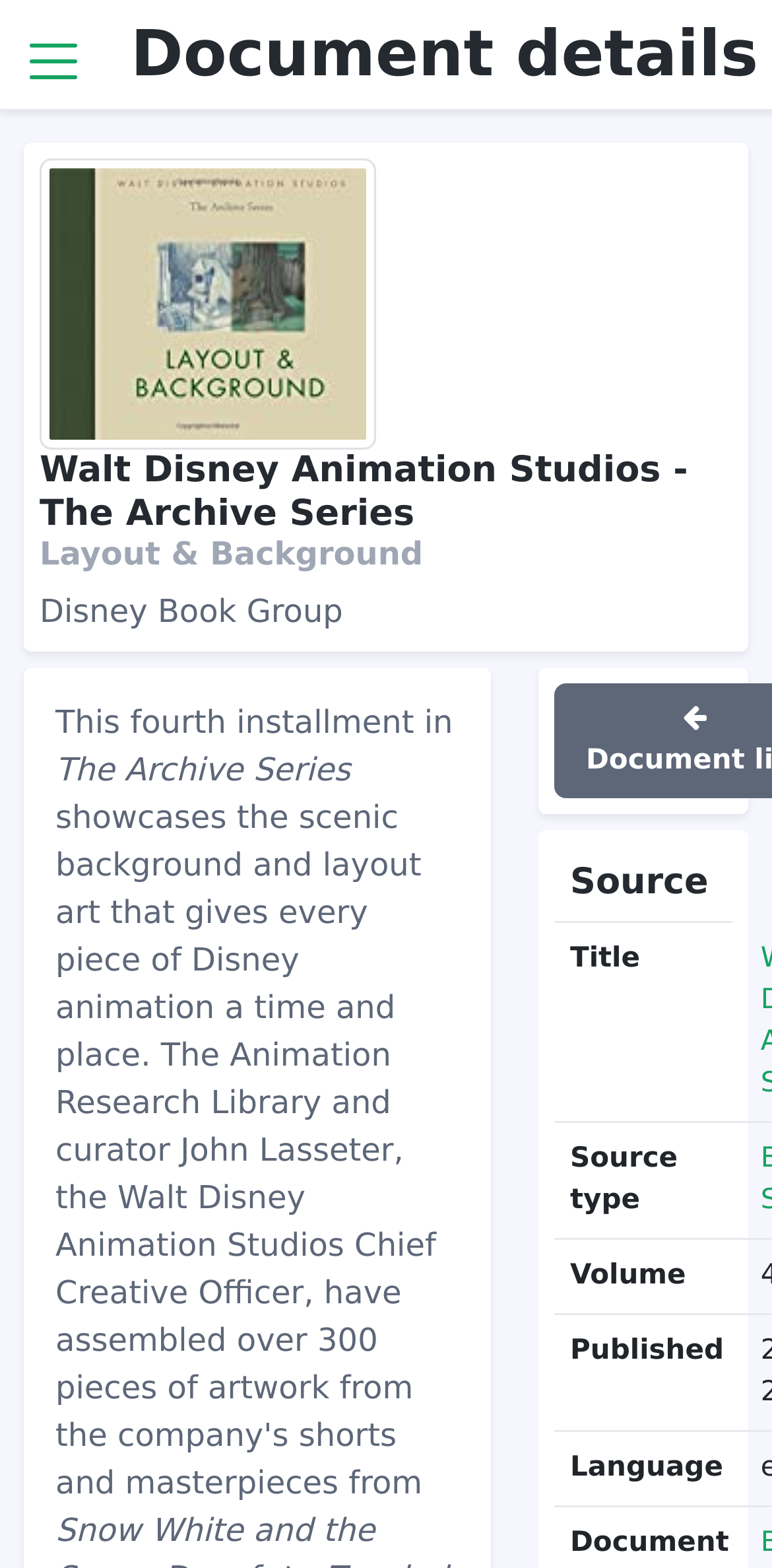What is the title of the book series?
From the image, respond using a single word or phrase.

The Archive Series